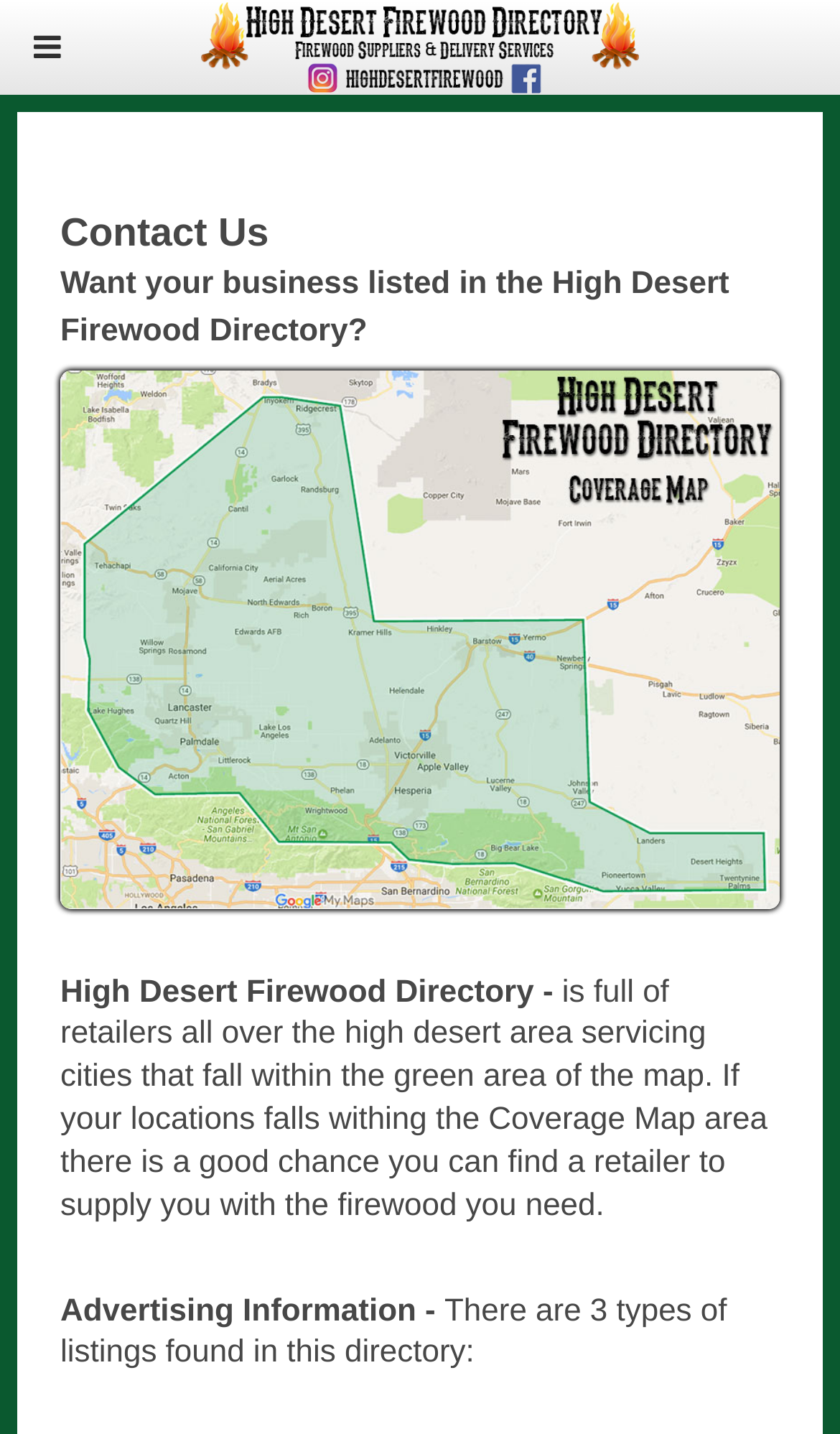Respond to the following question with a brief word or phrase:
Is there a map on this webpage?

Yes